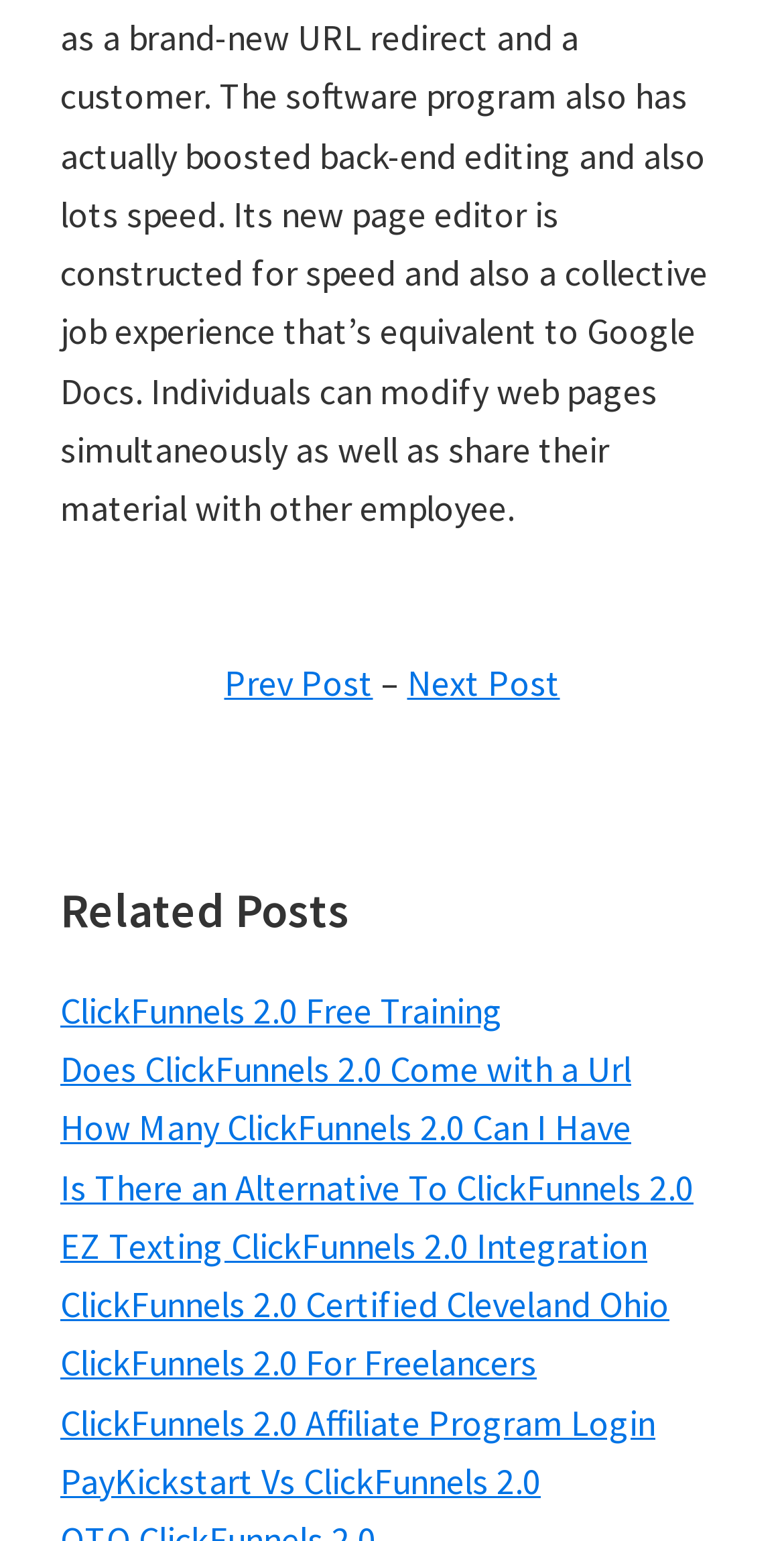Please identify the bounding box coordinates of the area that needs to be clicked to fulfill the following instruction: "view related posts."

[0.077, 0.573, 0.923, 0.61]